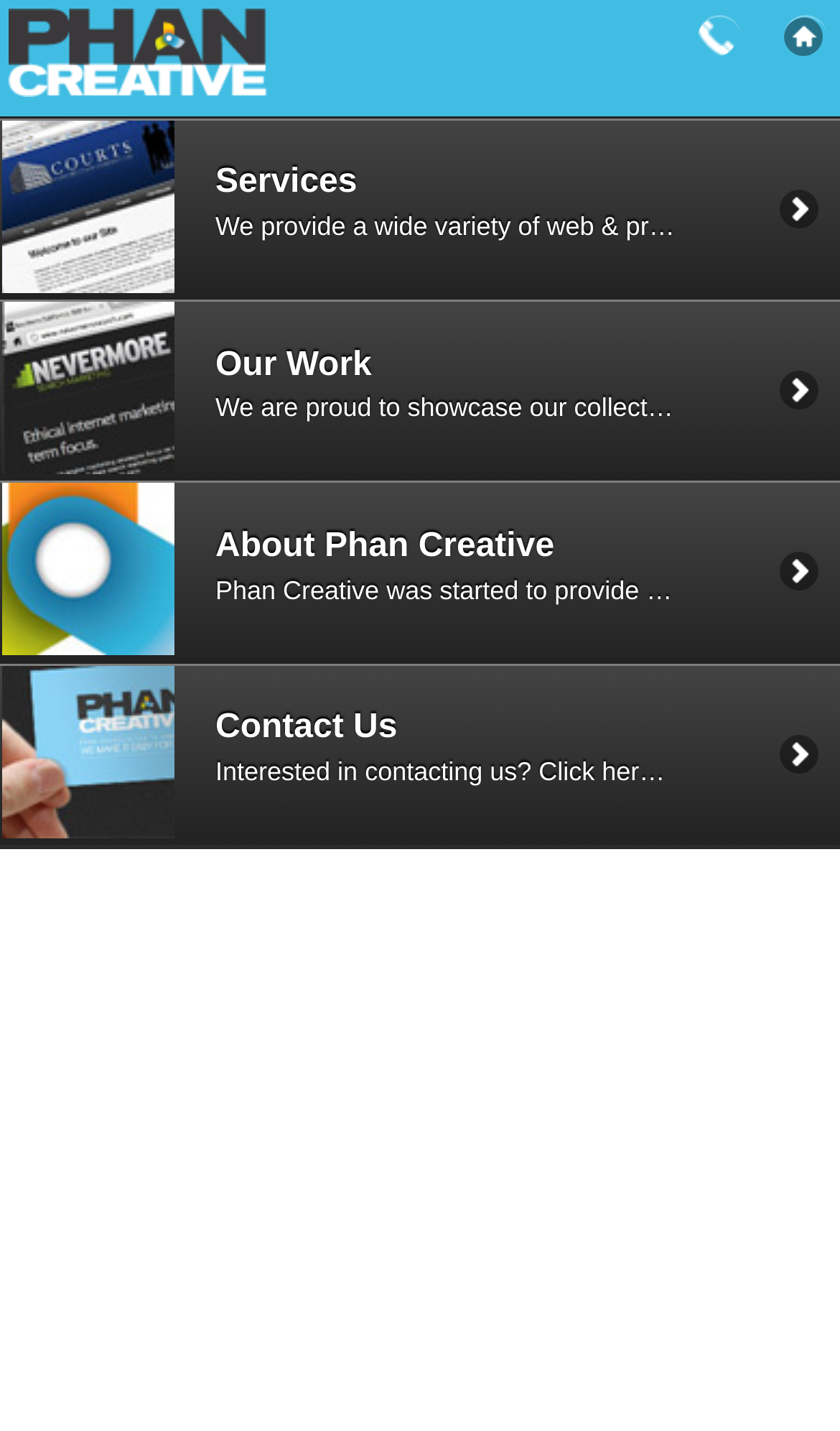What can be found in the Our Work section?
Based on the image, give a one-word or short phrase answer.

Latest projects